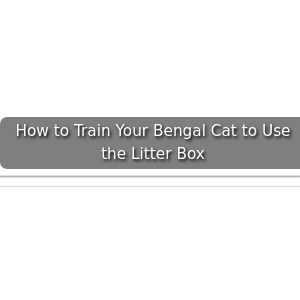Give an elaborate caption for the image.

The image features a prominent heading that reads "How to Train Your Bengal Cat to Use the Litter Box." This title suggests a focus on educational content aimed at Bengal cat owners who seek effective methods for litter box training. The design is clean and straightforward, emphasizing the importance of the subject. This resource aims to provide practical tips and guidance for ensuring that Bengal cats develop good litter box habits, highlighting the significance of positive reinforcement, cleanliness, and suitable litter choices for success in training.